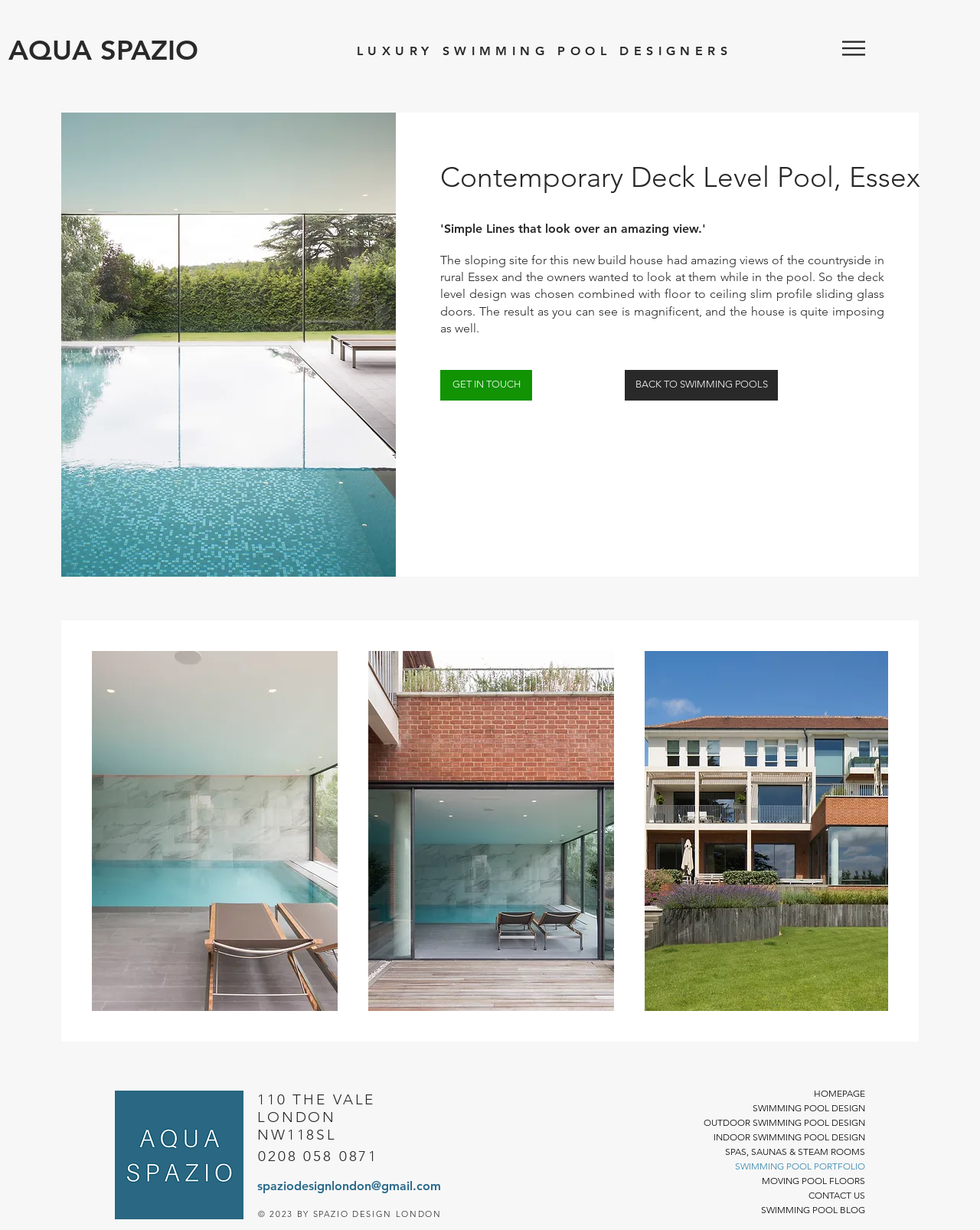Determine the bounding box coordinates for the area that should be clicked to carry out the following instruction: "Open site navigation".

[0.859, 0.031, 0.883, 0.047]